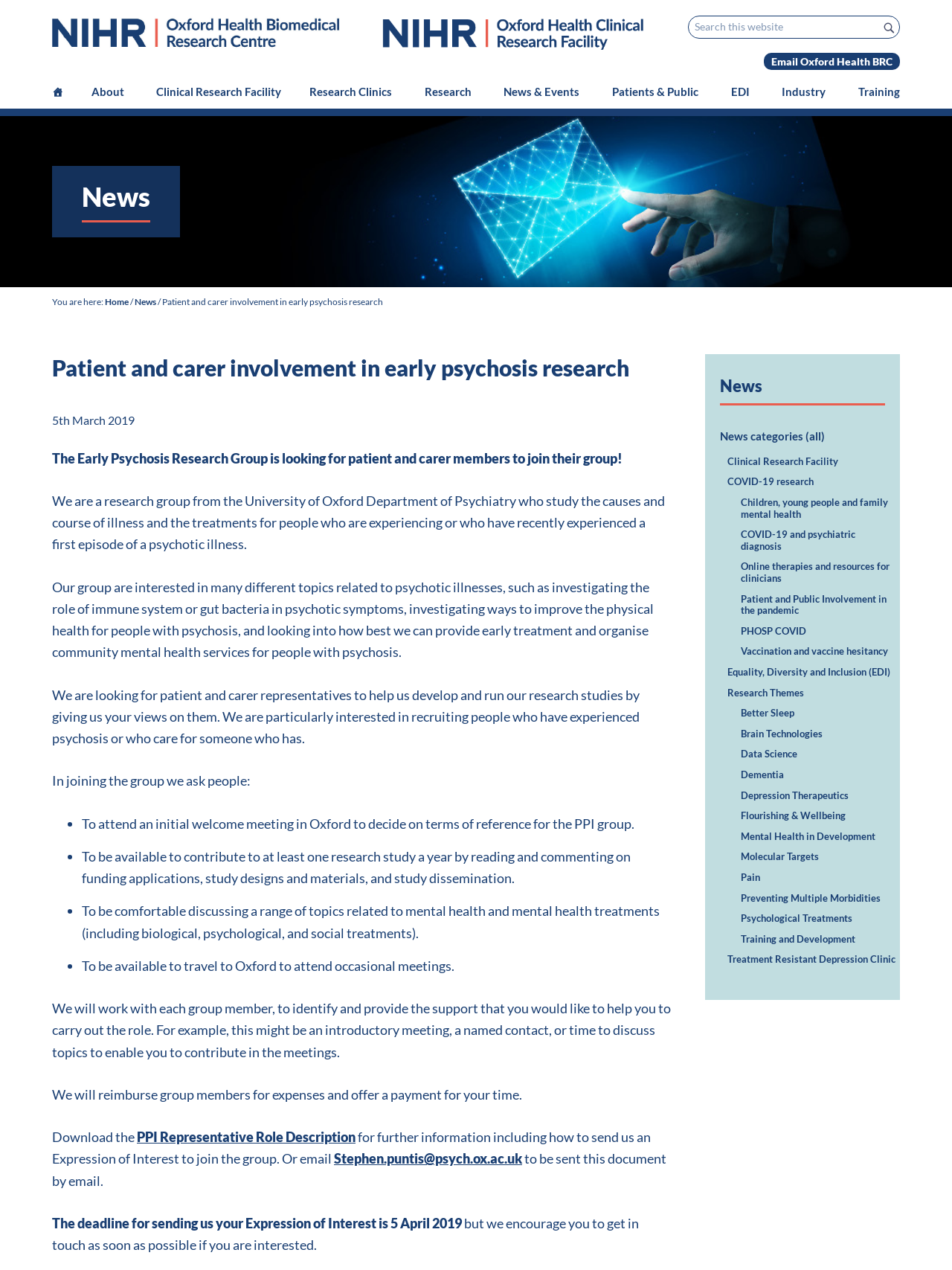What is the topic of the research study mentioned in the webpage?
Examine the screenshot and reply with a single word or phrase.

Early psychosis